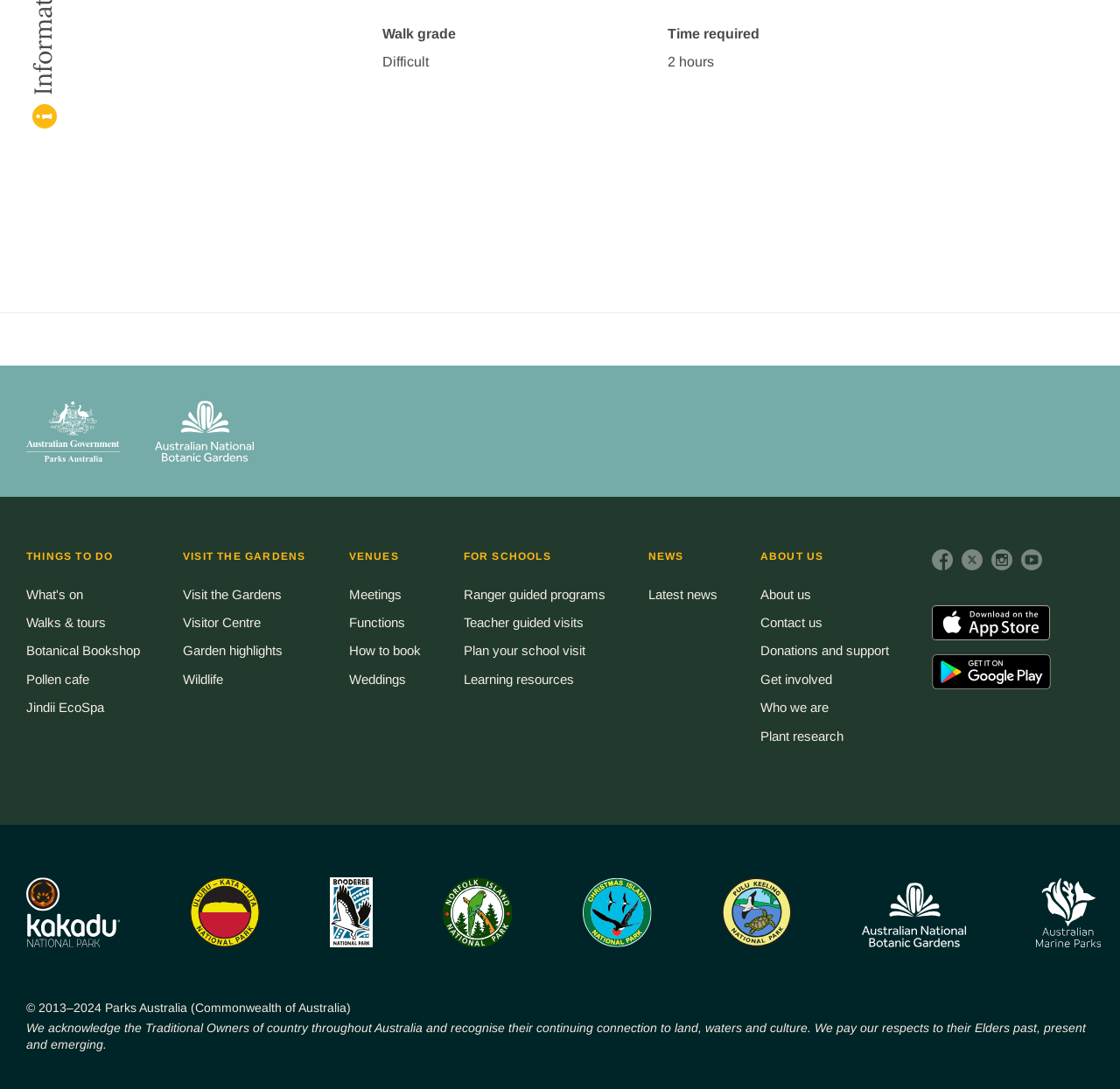Find the bounding box coordinates for the area you need to click to carry out the instruction: "Download on the App Store". The coordinates should be four float numbers between 0 and 1, indicated as [left, top, right, bottom].

[0.832, 0.577, 0.937, 0.59]